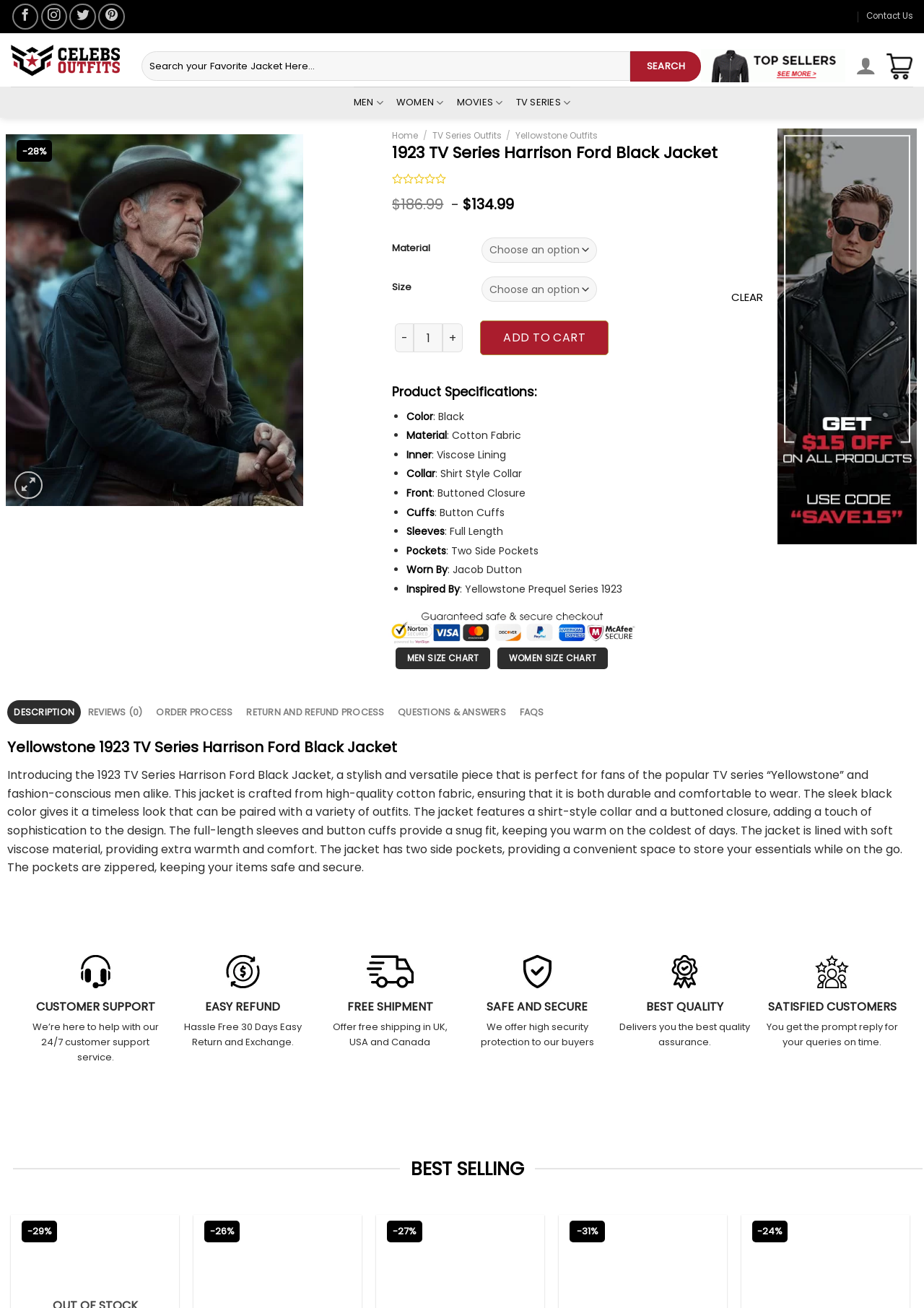Determine the bounding box coordinates of the clickable element to complete this instruction: "View top sellers". Provide the coordinates in the format of four float numbers between 0 and 1, [left, top, right, bottom].

[0.759, 0.035, 0.915, 0.066]